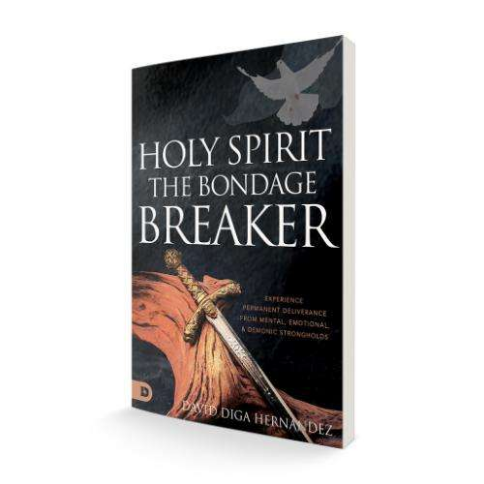Produce a meticulous caption for the image.

The image features the cover of the book titled "Holy Spirit: The Bondage Breaker," authored by David Diga Hernandez. The captivating design showcases a warrior's sword against a dark backdrop, symbolizing the theme of spiritual warfare and liberation. Prominently displayed is the title, which highlights the focus on experiencing permanent deliverance from mental, emotional, and demonic strongholds. The cover's artistic elements convey a sense of strength and hope, inviting readers to explore the transformative power described within the book. The subtitle reinforces the promise of overcoming spiritual challenges through a deeper understanding of the Holy Spirit.